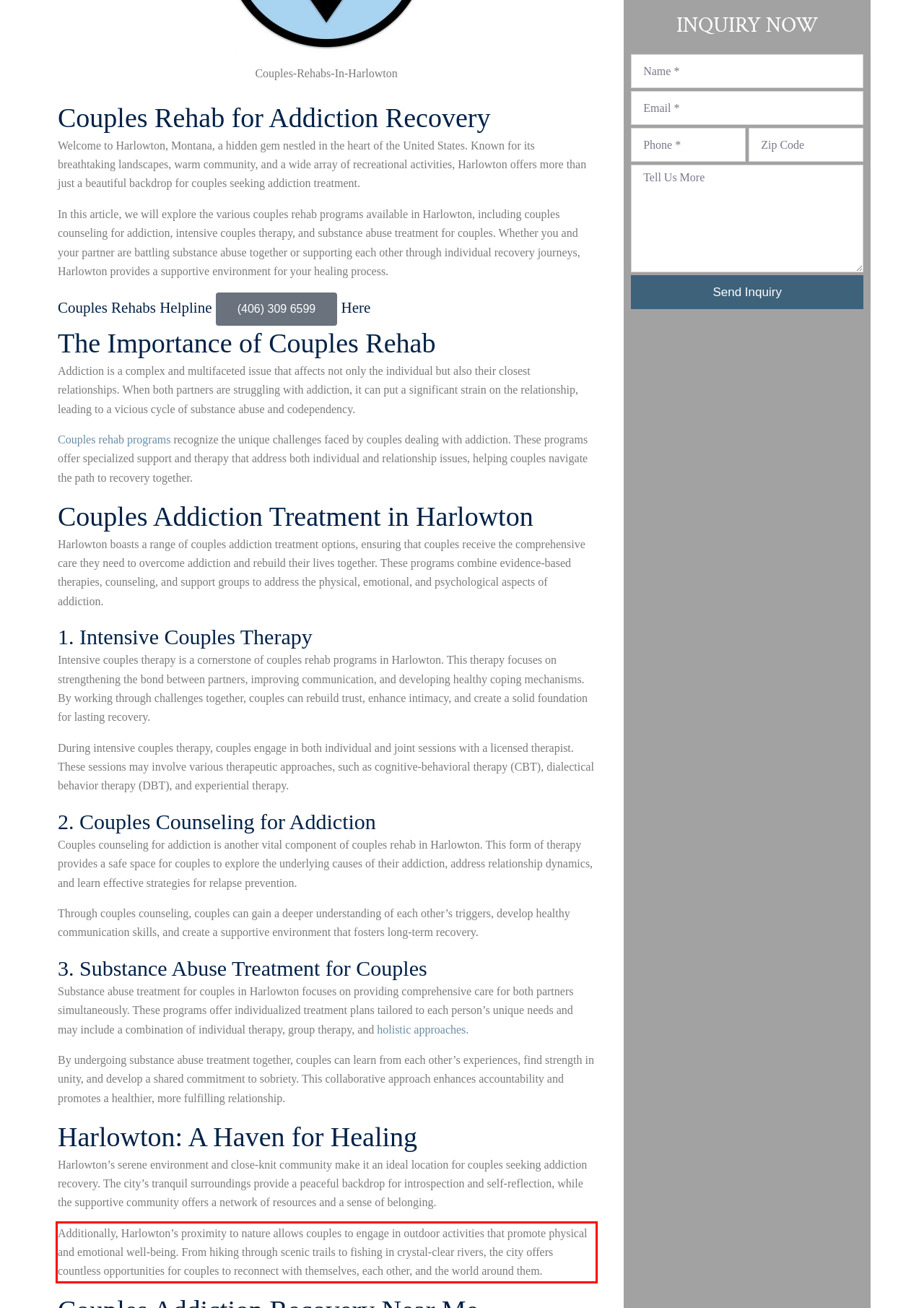You are given a webpage screenshot with a red bounding box around a UI element. Extract and generate the text inside this red bounding box.

Additionally, Harlowton’s proximity to nature allows couples to engage in outdoor activities that promote physical and emotional well-being. From hiking through scenic trails to fishing in crystal-clear rivers, the city offers countless opportunities for couples to reconnect with themselves, each other, and the world around them.